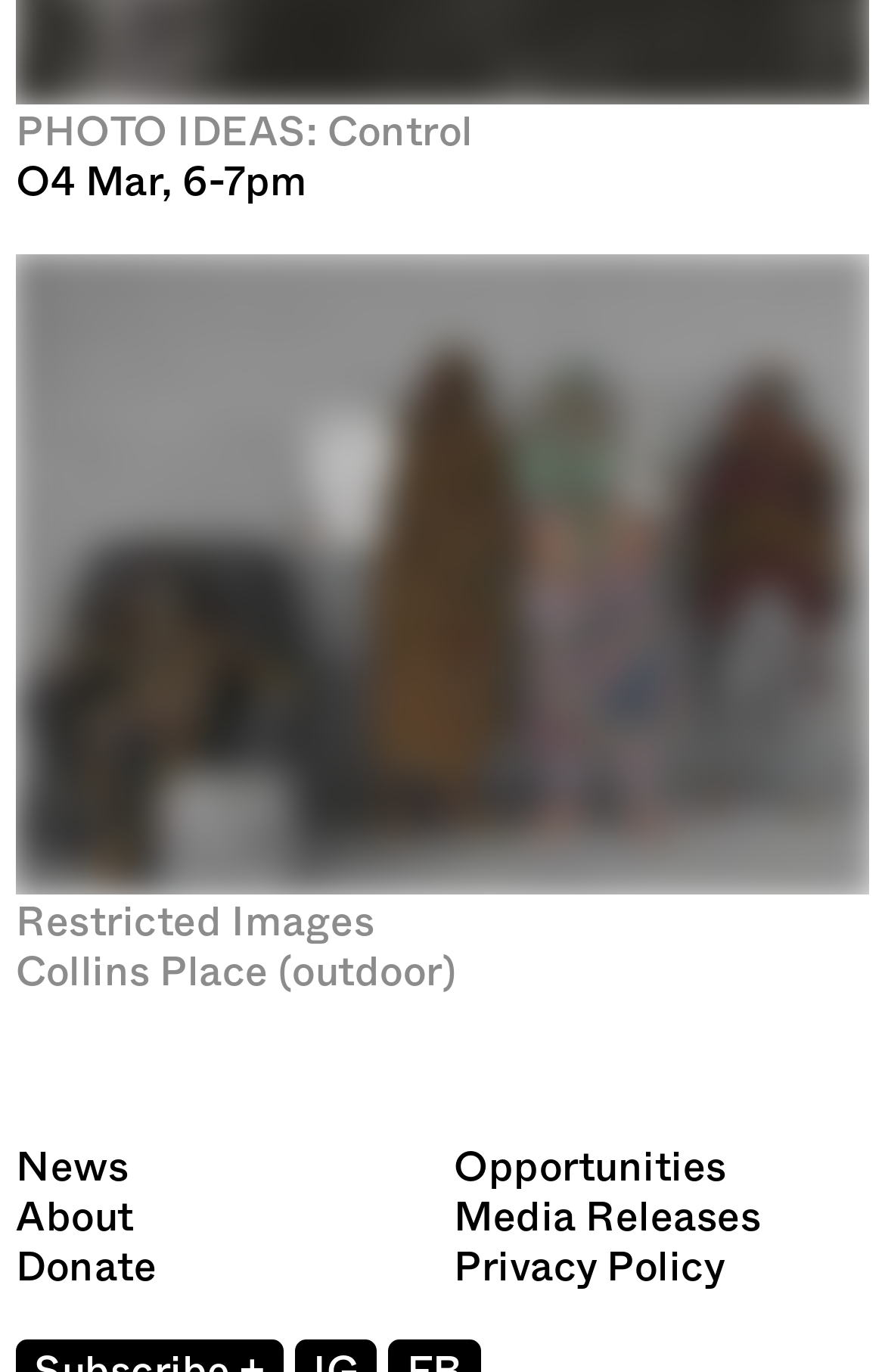What is the topic of the article?
Please give a detailed answer to the question using the information shown in the image.

The topic of the article can be inferred from the link 'Image: Patrick Waterhouse, [Let’s Go to Mining. Restricted with Dorothy Napurrurla Dickson, Sabrina Nangala Robertson, and Julie Nangala Robertson], 2014 – 2018 © Patrick Waterhouse/Warlukurlangu Artists' and the link 'Restricted Images' which suggests that the article is related to mining.